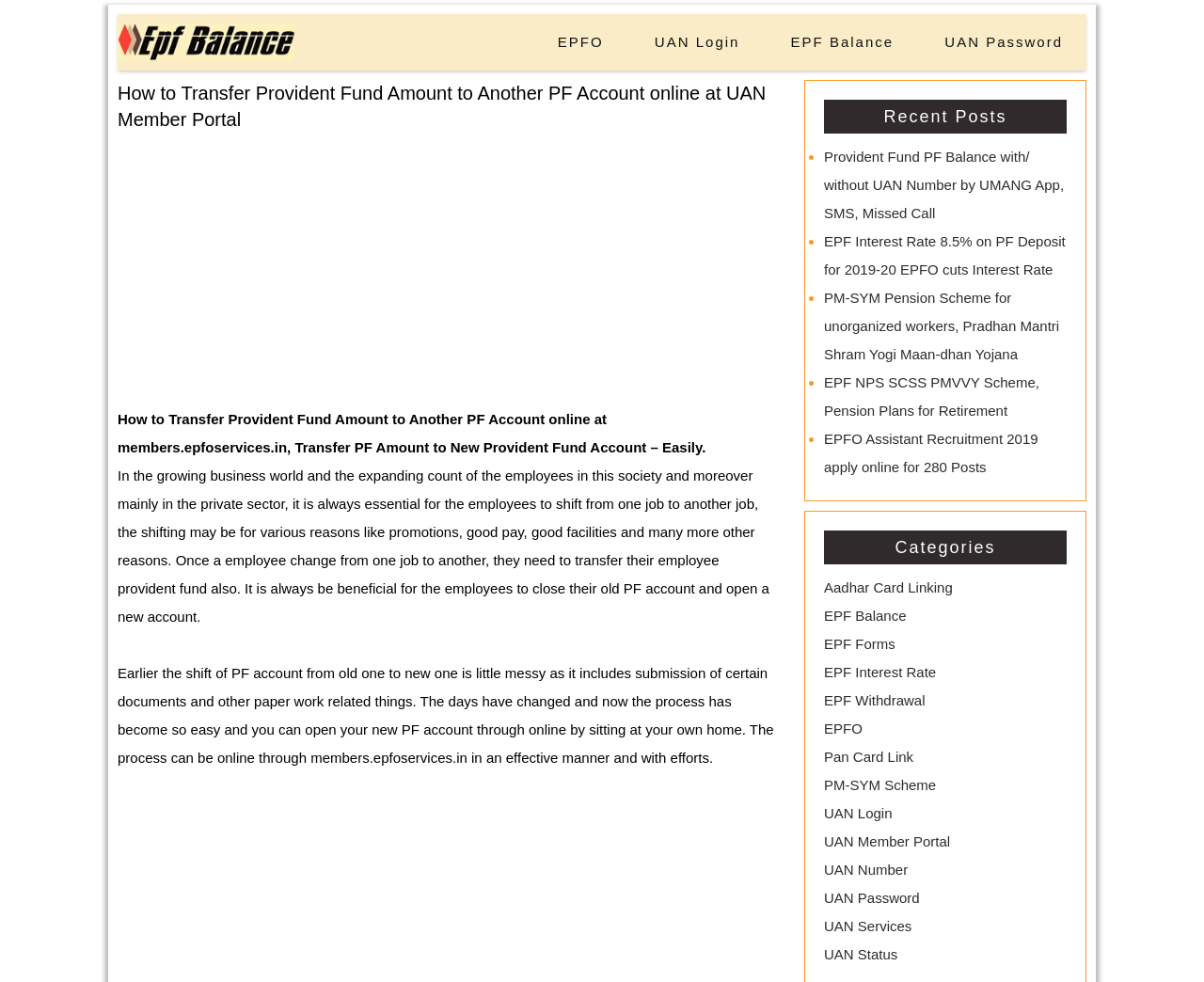Return the bounding box coordinates of the UI element that corresponds to this description: "EPFO". The coordinates must be given as four float numbers in the range of 0 and 1, [left, top, right, bottom].

[0.444, 0.026, 0.521, 0.059]